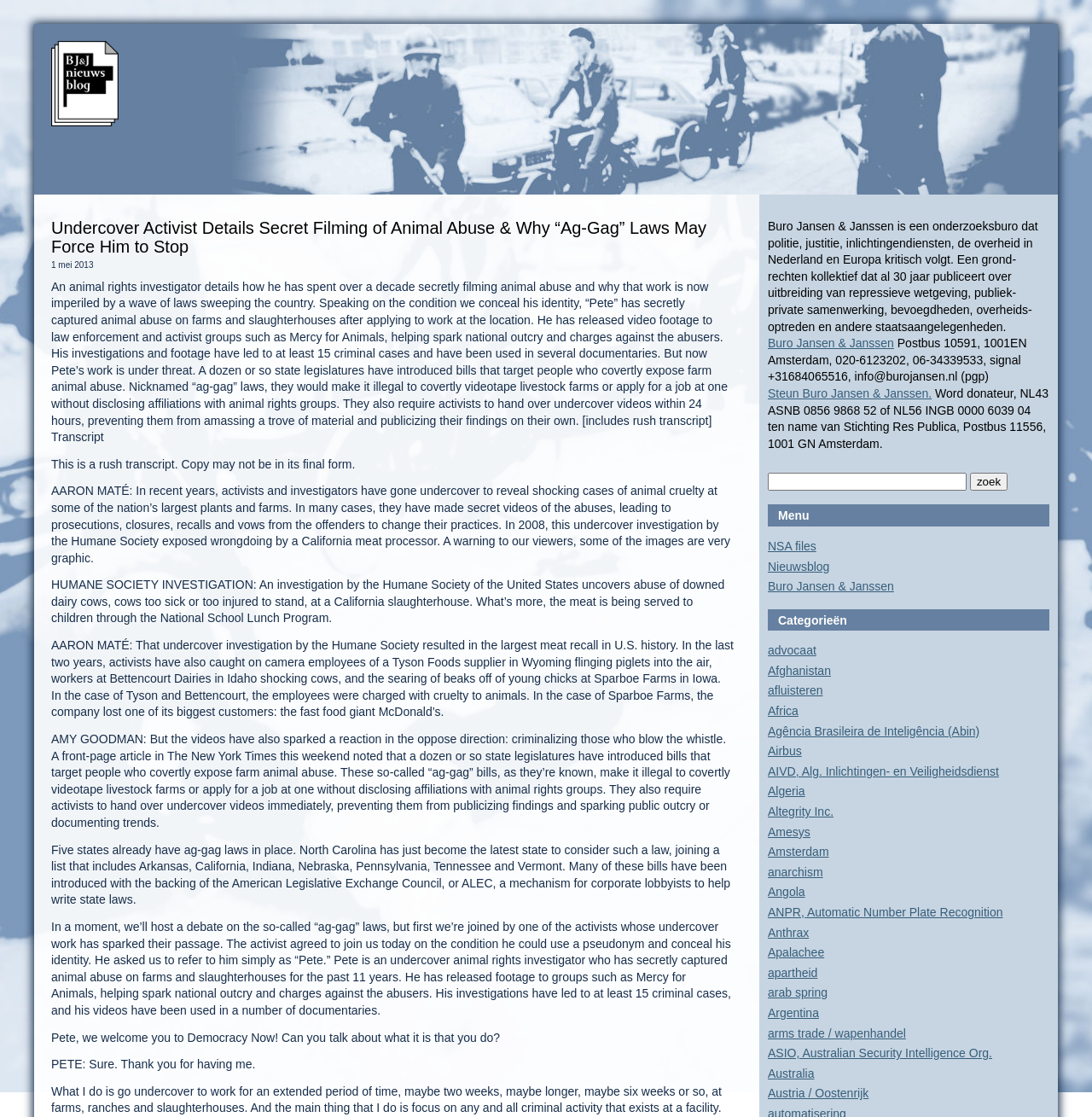Explain the webpage in detail.

The webpage is about Buro Jansen & Janssen, a research bureau that critically follows the police, justice, intelligence services, and the government in the Netherlands and Europe. The page has a link to the bureau's website at the top left corner, accompanied by a small image. 

Below the link, there is a paragraph of text that describes the bureau's mission and activities. The text is quite long and provides detailed information about the bureau's focus areas, such as the expansion of repressive legislation, public-private partnerships, and government actions.

To the right of the text, there is a section with the bureau's contact information, including a postal address, phone numbers, and an email address. There is also a link to support the bureau and a textbox to enter a donation amount.

Below the contact information, there is a search button and a menu with several links, including "NSA files", "Nieuwsblog", and "Buro Jansen & Janssen". The menu is followed by a list of categories, including "advocaat", "Afghanistan", "afluisteren", and many others. Each category has a link to a related webpage.

On the left side of the page, there is a news article with a title "Undercover Activist Details Secret Filming of Animal Abuse & Why “Ag-Gag” Laws May Force Him to Stop". The article is quite long and includes several paragraphs of text, as well as a transcript of an interview with an undercover animal rights investigator. The article discusses the use of undercover videos to expose animal abuse on farms and slaughterhouses, and the introduction of "ag-gag" laws that aim to criminalize such activities.